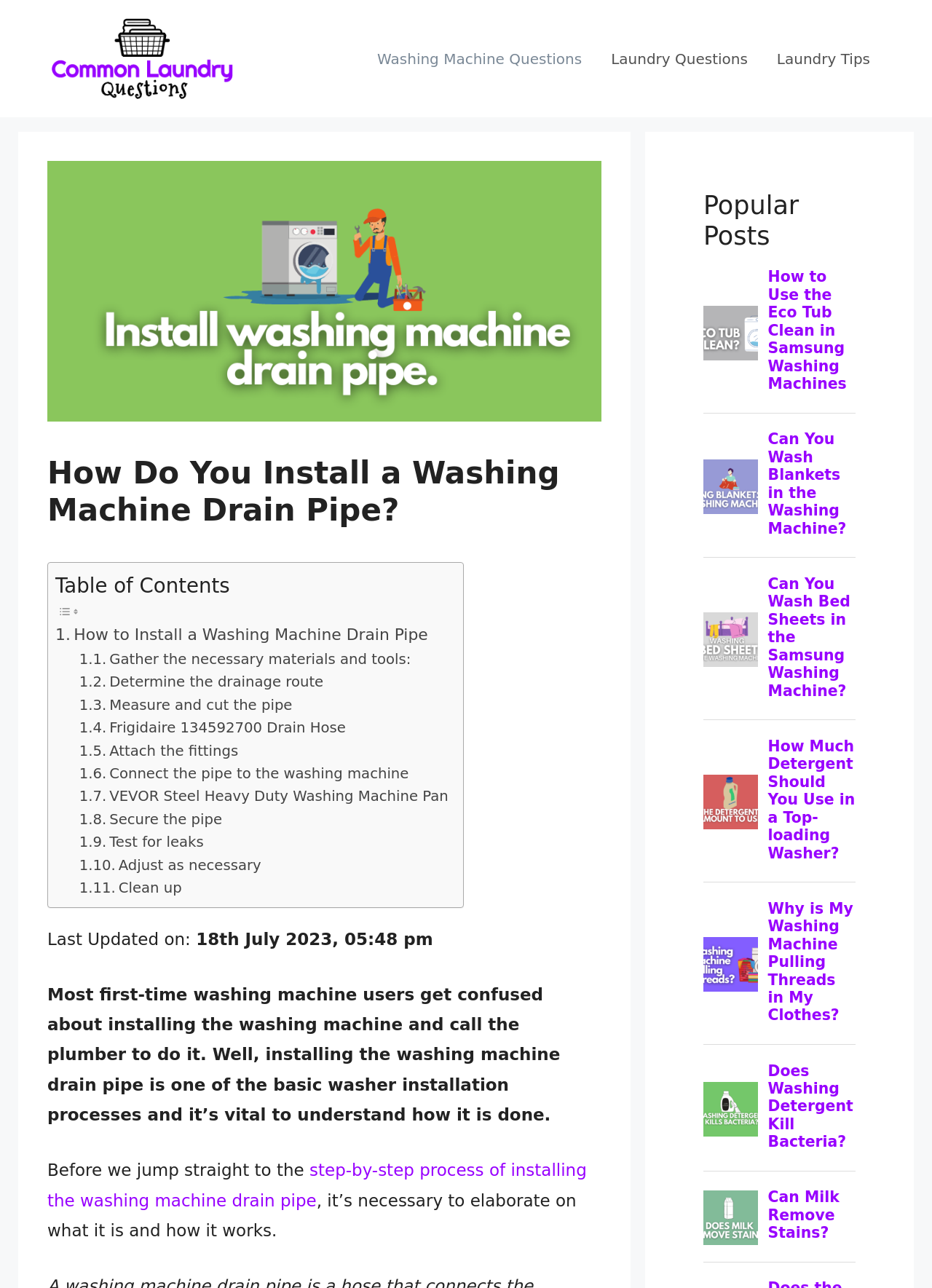What is the date of the last update of this webpage?
Look at the image and respond with a one-word or short-phrase answer.

18th July 2023